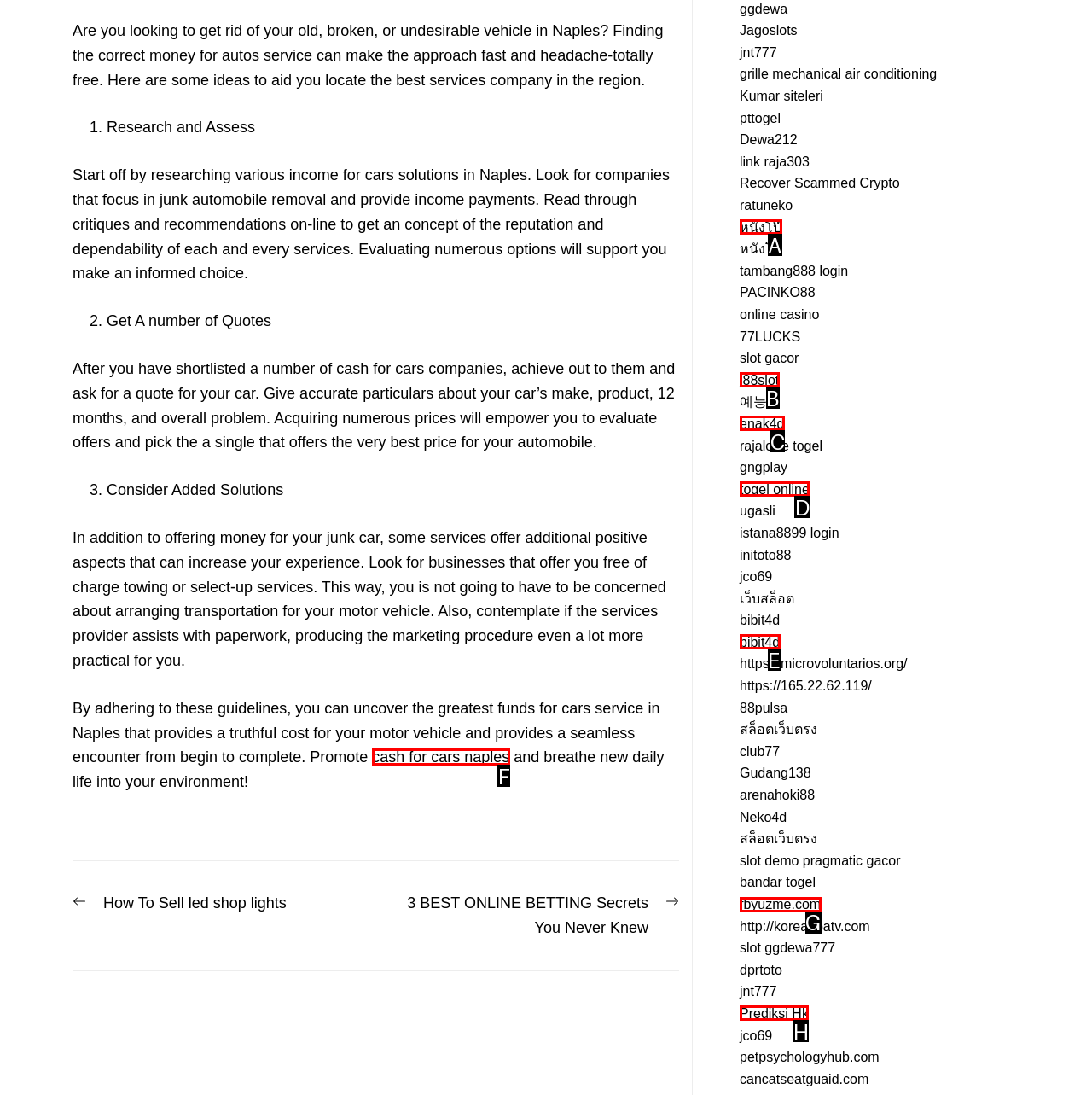Identify the HTML element to click to fulfill this task: Click on 'cash for cars naples'
Answer with the letter from the given choices.

F